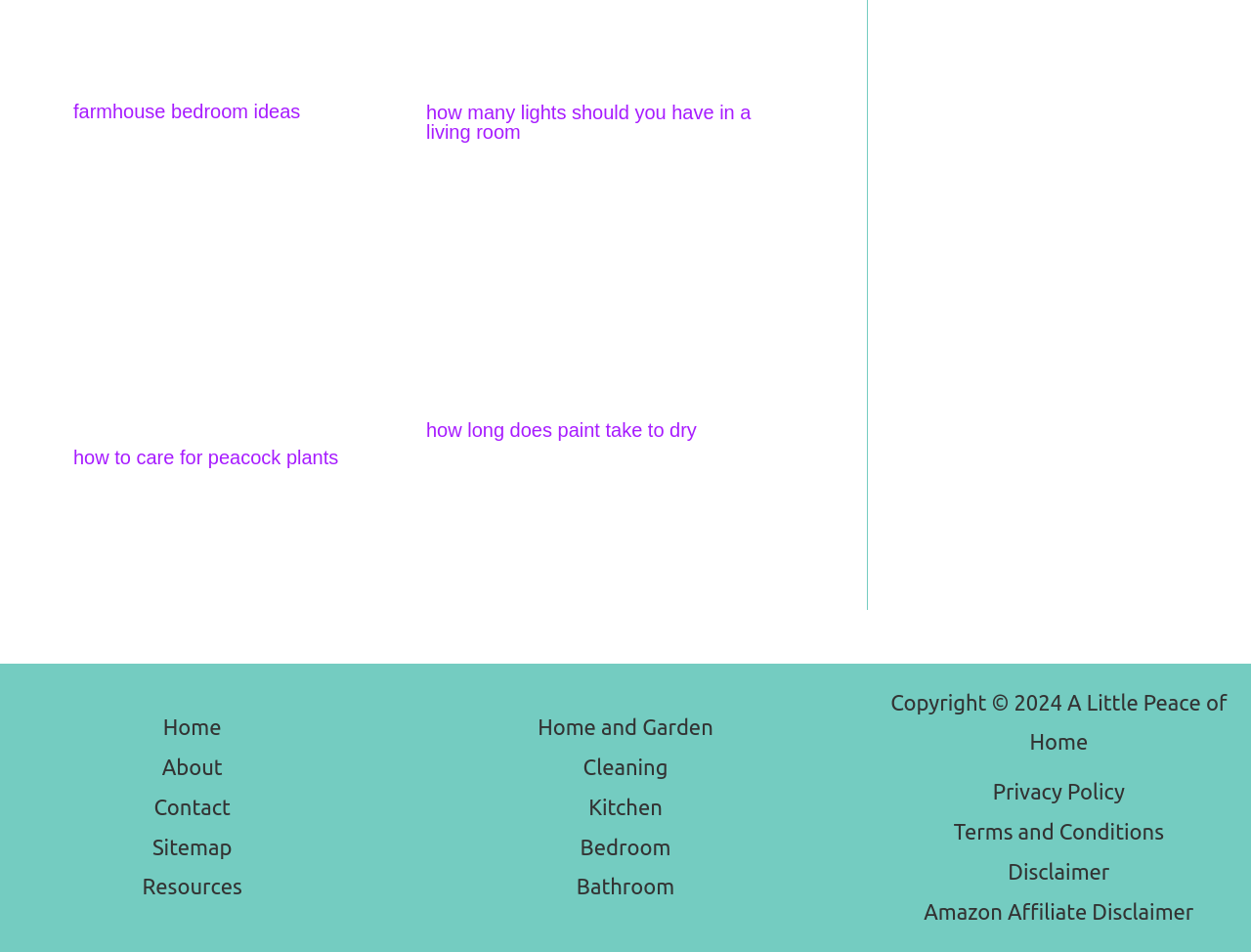Could you highlight the region that needs to be clicked to execute the instruction: "Go to Home"?

[0.13, 0.743, 0.177, 0.785]